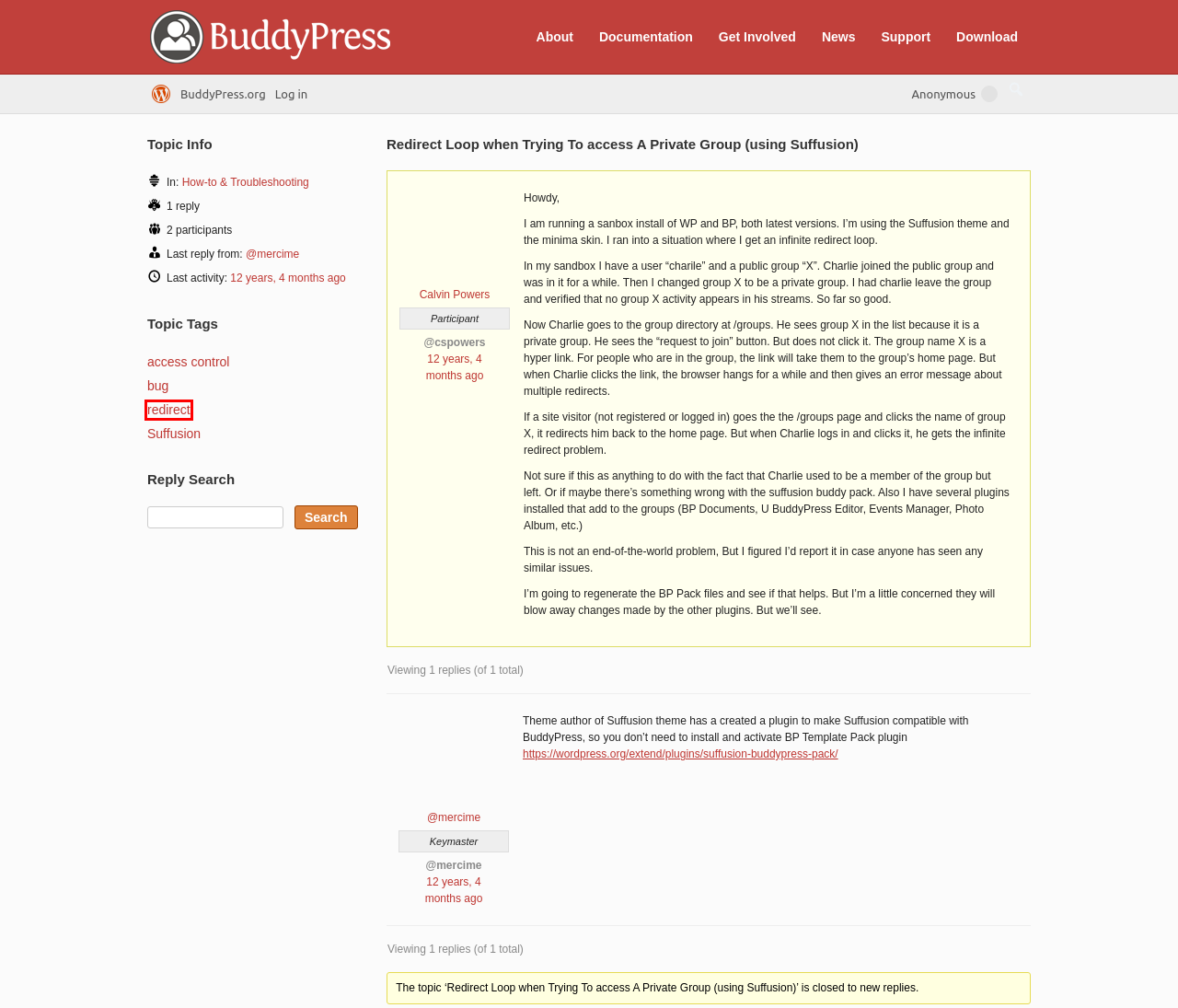You are given a screenshot of a webpage within which there is a red rectangle bounding box. Please choose the best webpage description that matches the new webpage after clicking the selected element in the bounding box. Here are the options:
A. Download · BuddyPress.org
B. Suffusion BuddyPress Pack – WordPress plugin | WordPress.org
C. BuddyPress Codex
D. Blog Tool, Publishing Platform, and CMS – WordPress.org
E. Topic Tag: redirect · BuddyPress.org
F. Participate and Contribute · BuddyPress Codex
G. Calvin Powers · BuddyPress.org
H. Topic Tag: access control · BuddyPress.org

E